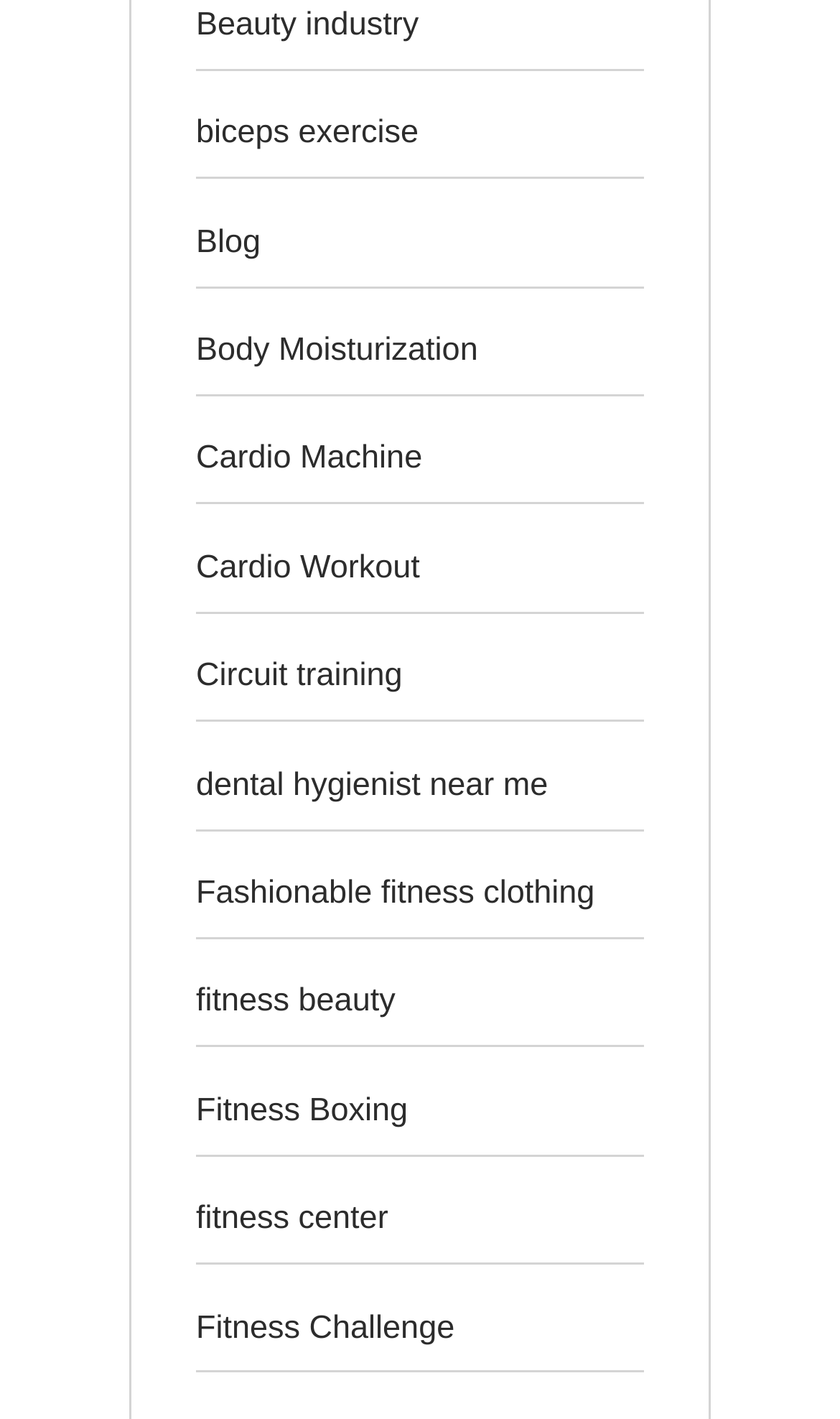Use a single word or phrase to answer the question:
Are there any links related to health on the webpage?

Yes